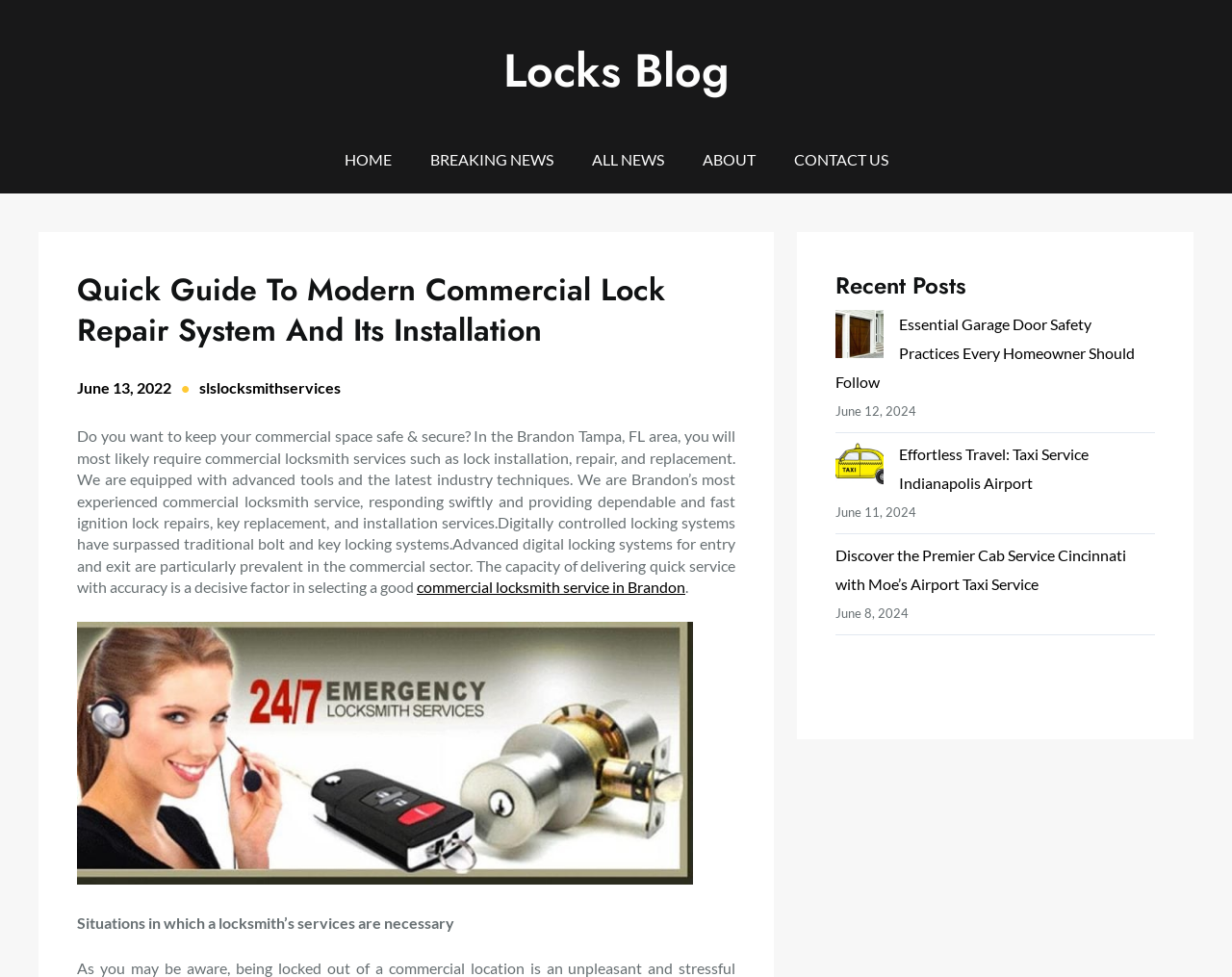Based on the image, provide a detailed response to the question:
How many recent posts are listed on the webpage?

The webpage lists three recent posts, including 'Essential Garage Door Safety Practices Every Homeowner Should Follow', 'Effortless Travel: Taxi Service Indianapolis Airport', and 'Discover the Premier Cab Service Cincinnati with Moe’s Airport Taxi Service'.